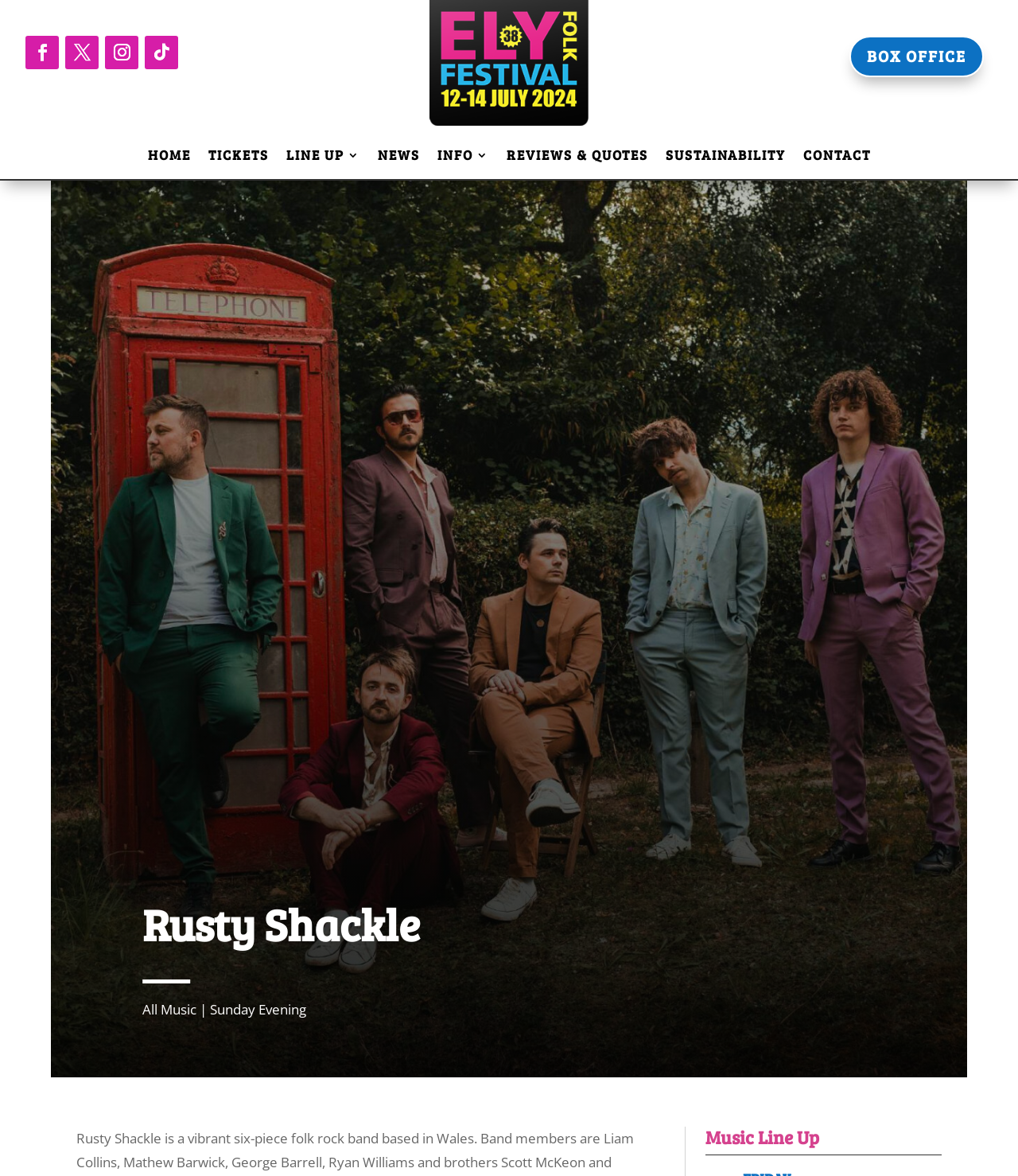Please locate the clickable area by providing the bounding box coordinates to follow this instruction: "contact the band".

[0.789, 0.127, 0.855, 0.142]